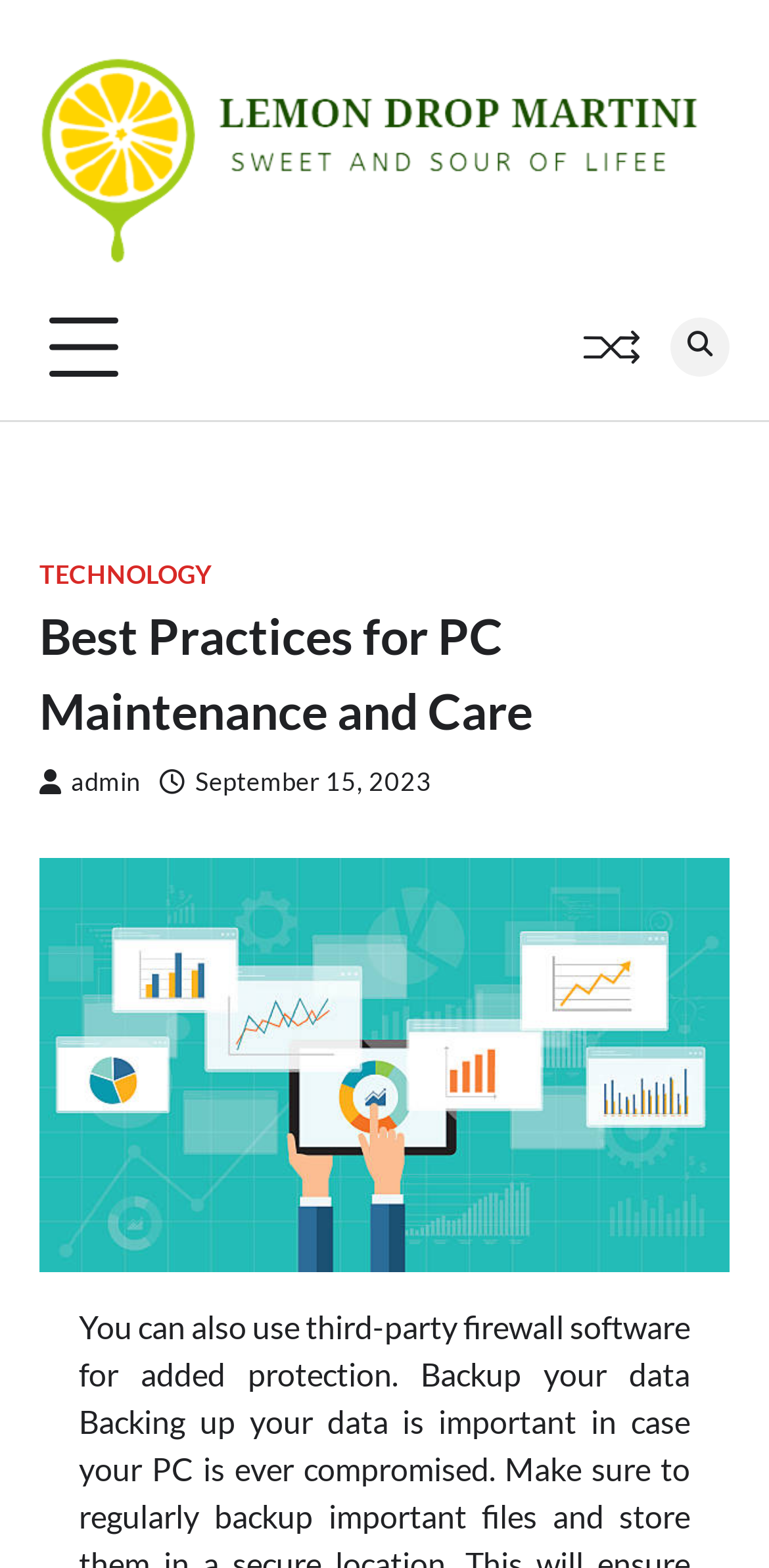How many images are on the webpage?
Using the image, respond with a single word or phrase.

3